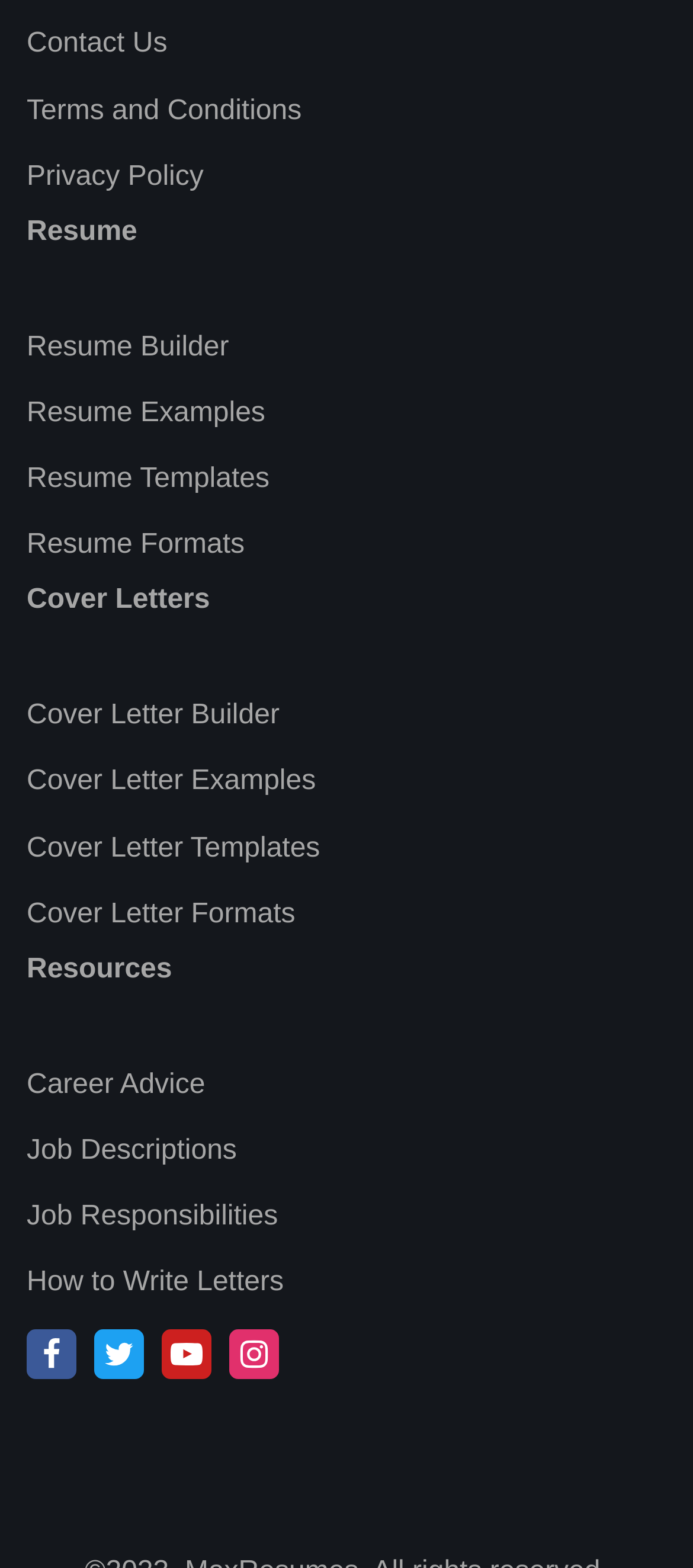Identify the bounding box for the described UI element: "Cover Letter Templates".

[0.038, 0.531, 0.462, 0.55]